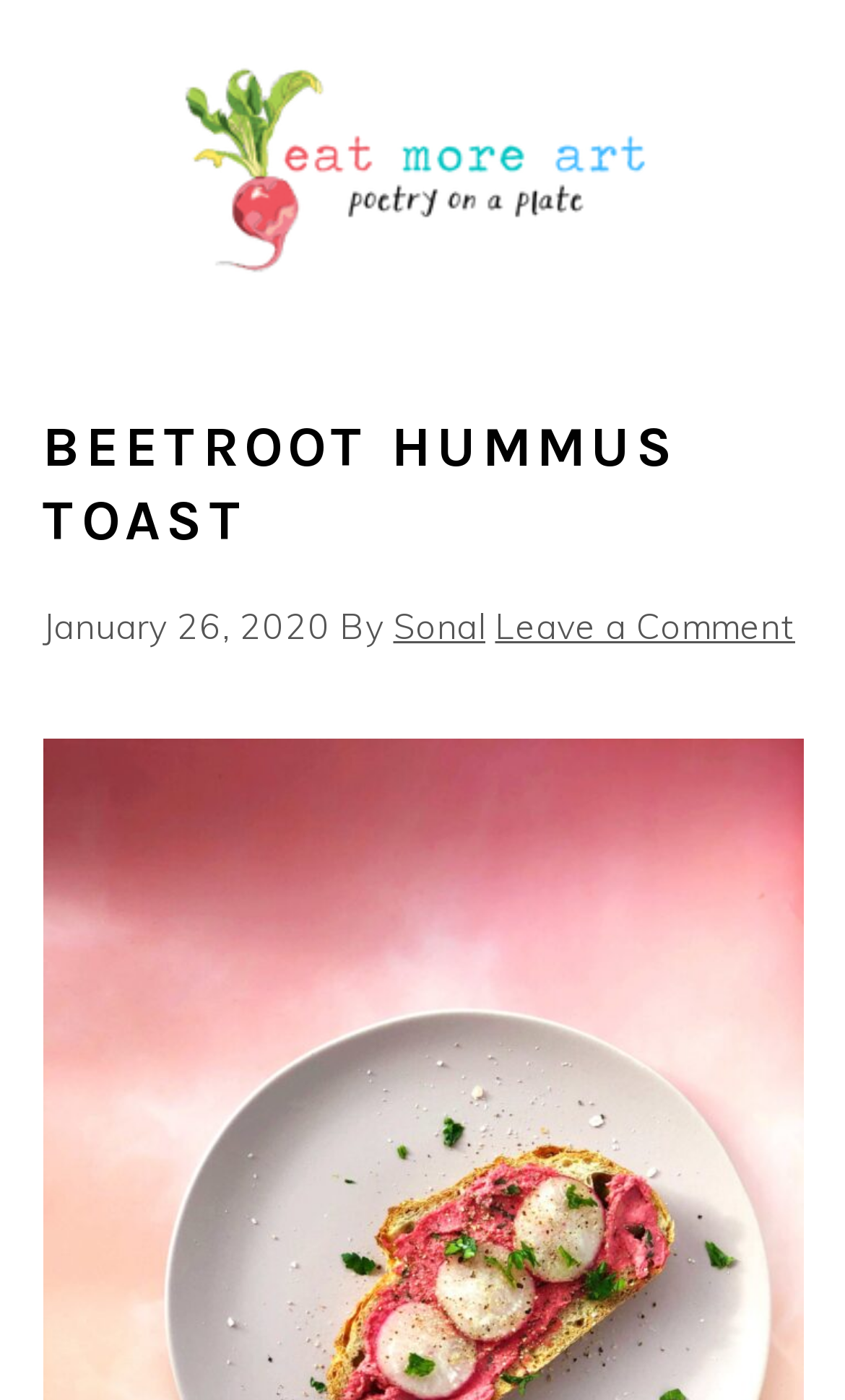Identify the bounding box coordinates of the HTML element based on this description: "Sonal".

[0.465, 0.431, 0.574, 0.462]